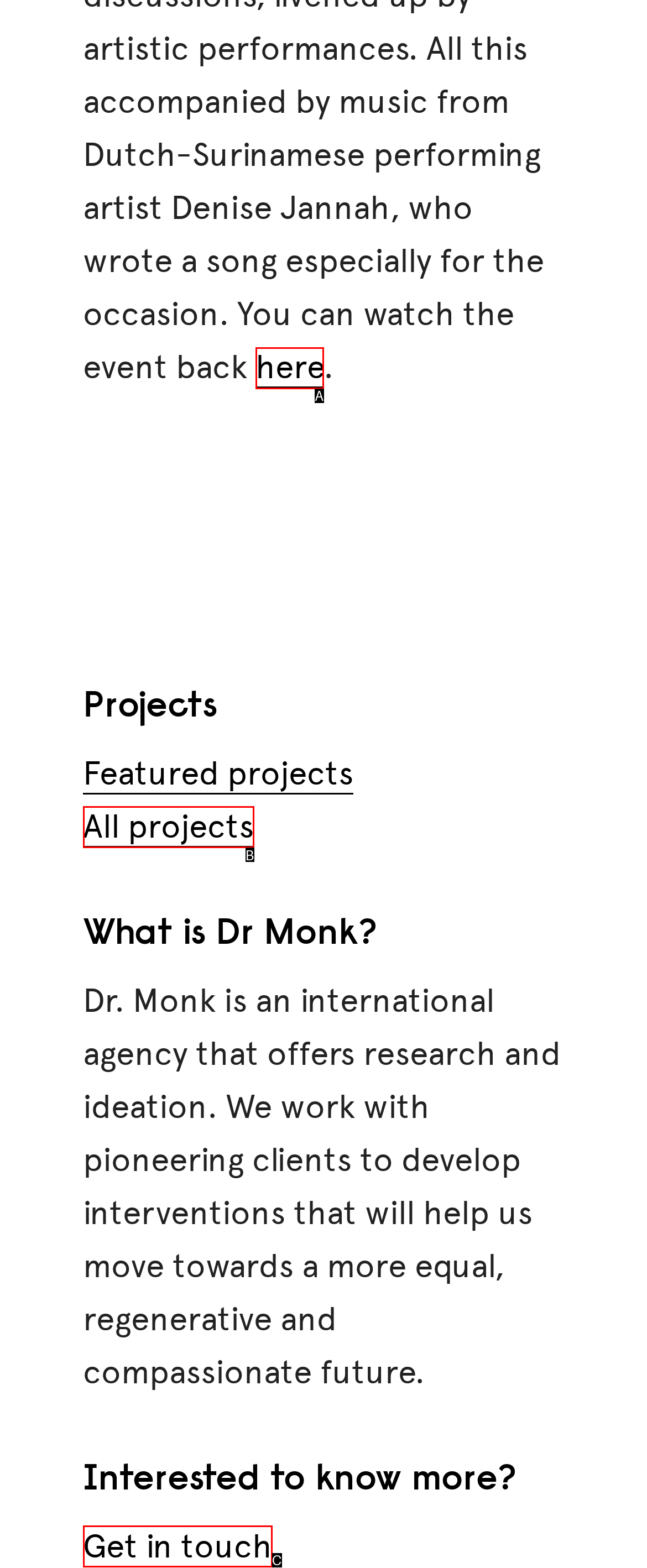Using the element description: Get in touch, select the HTML element that matches best. Answer with the letter of your choice.

C